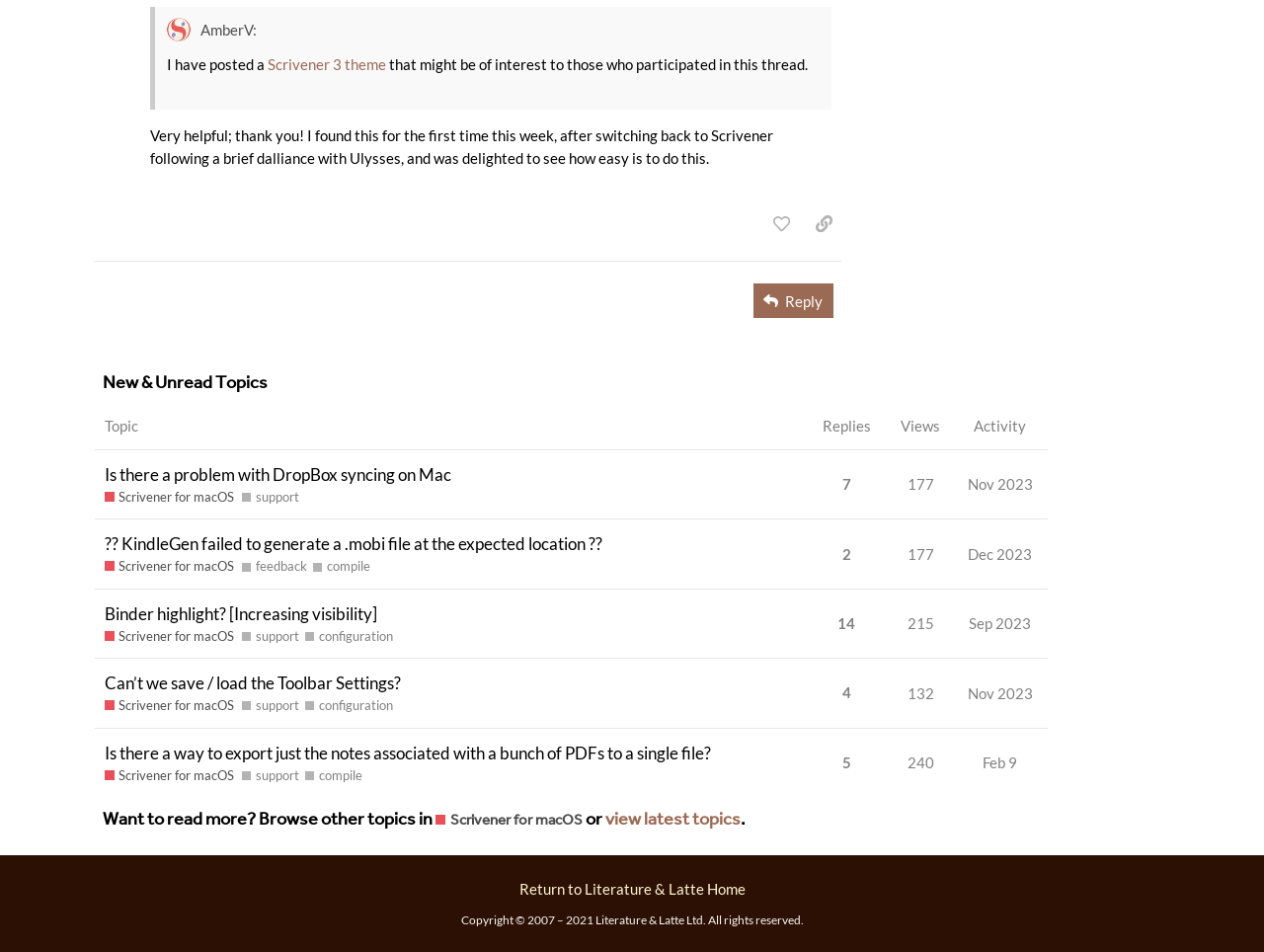Pinpoint the bounding box coordinates of the clickable element needed to complete the instruction: "Sort by replies". The coordinates should be provided as four float numbers between 0 and 1: [left, top, right, bottom].

[0.64, 0.424, 0.699, 0.472]